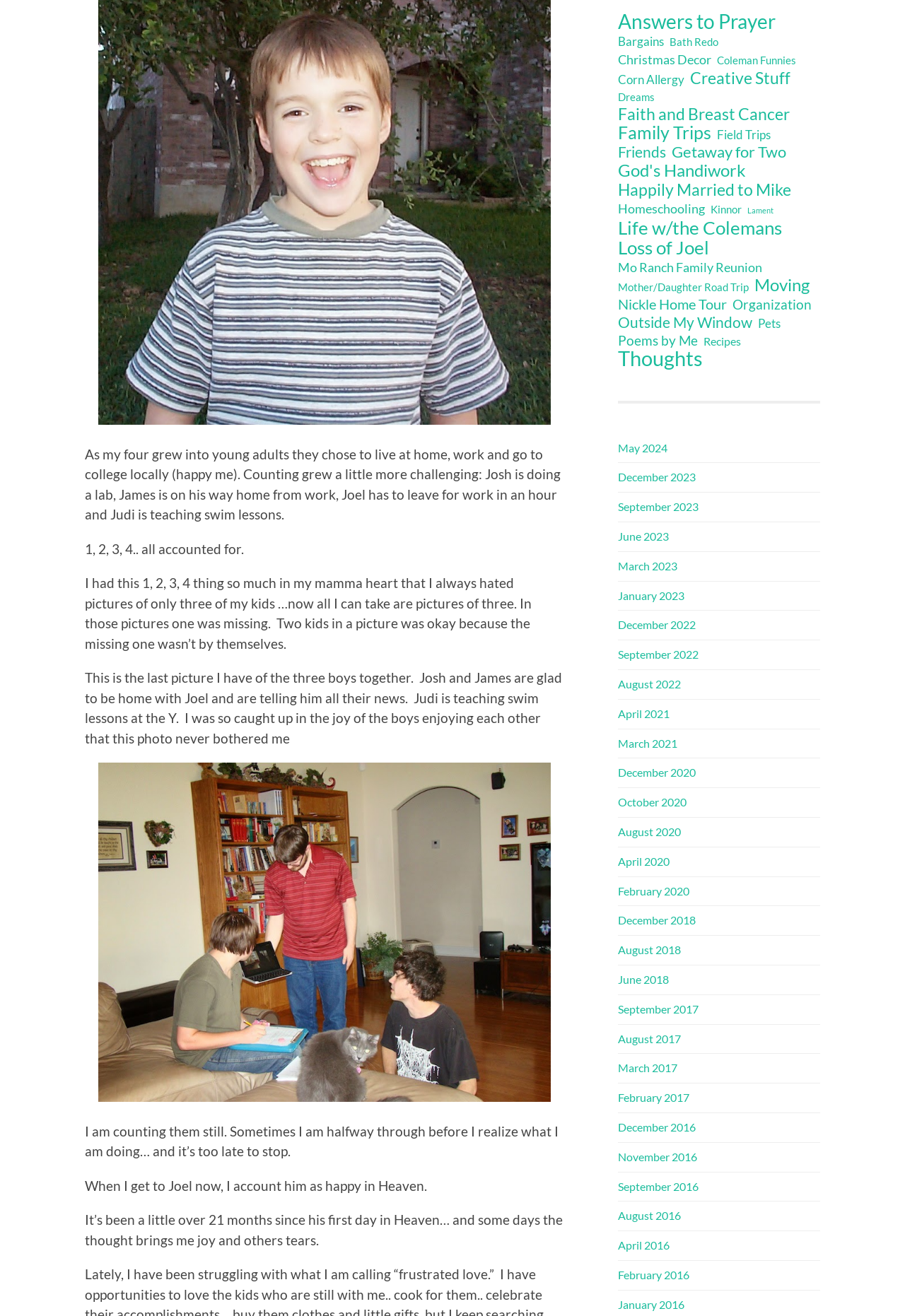Show the bounding box coordinates of the region that should be clicked to follow the instruction: "Go to 'May 2024'."

[0.683, 0.335, 0.738, 0.345]